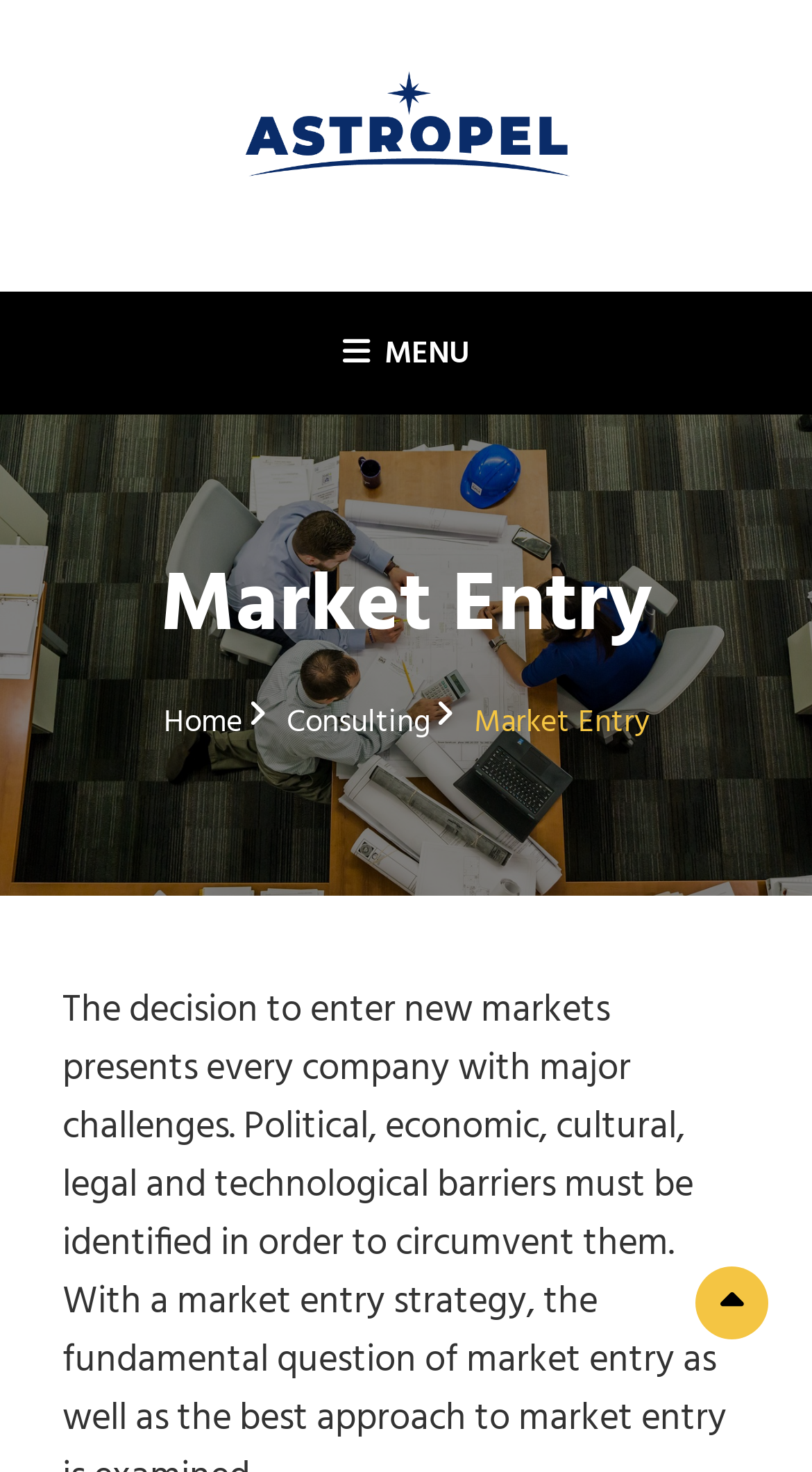How many menu items are there? Please answer the question using a single word or phrase based on the image.

2